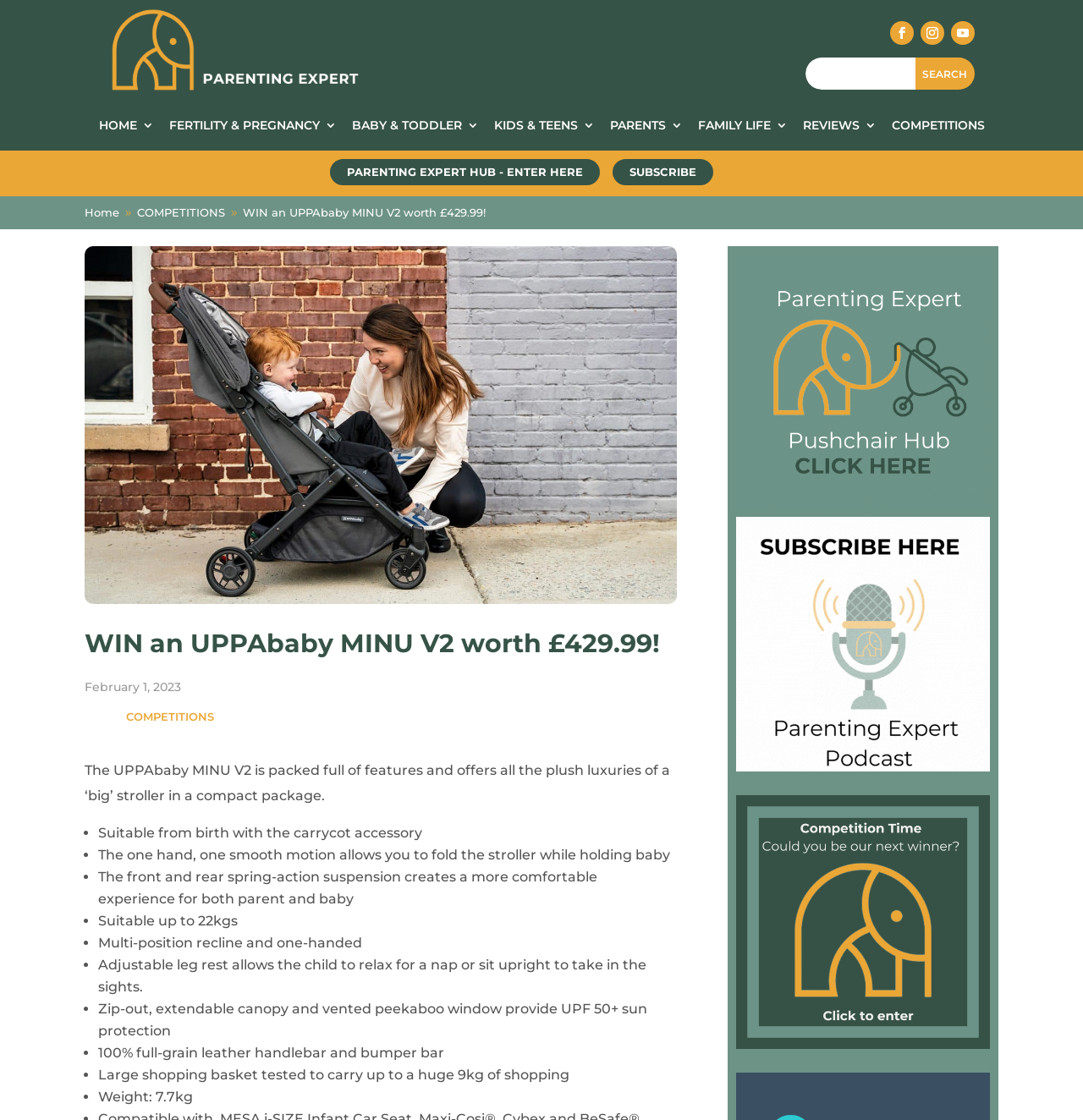Identify the main heading from the webpage and provide its text content.

WIN an UPPAbaby MINU V2 worth £429.99!